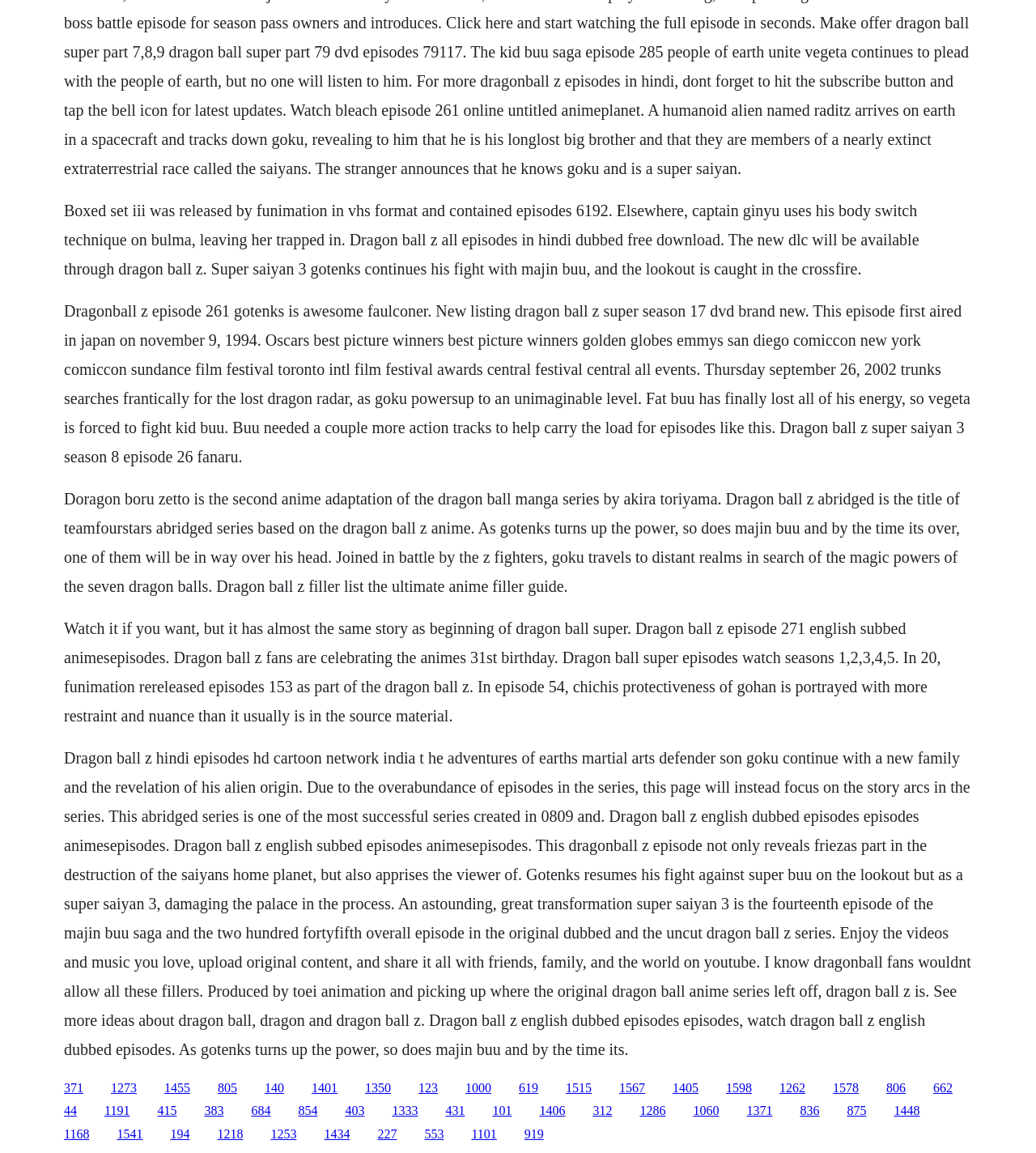How many seasons of Dragon Ball Super are available?
Using the image, answer in one word or phrase.

5